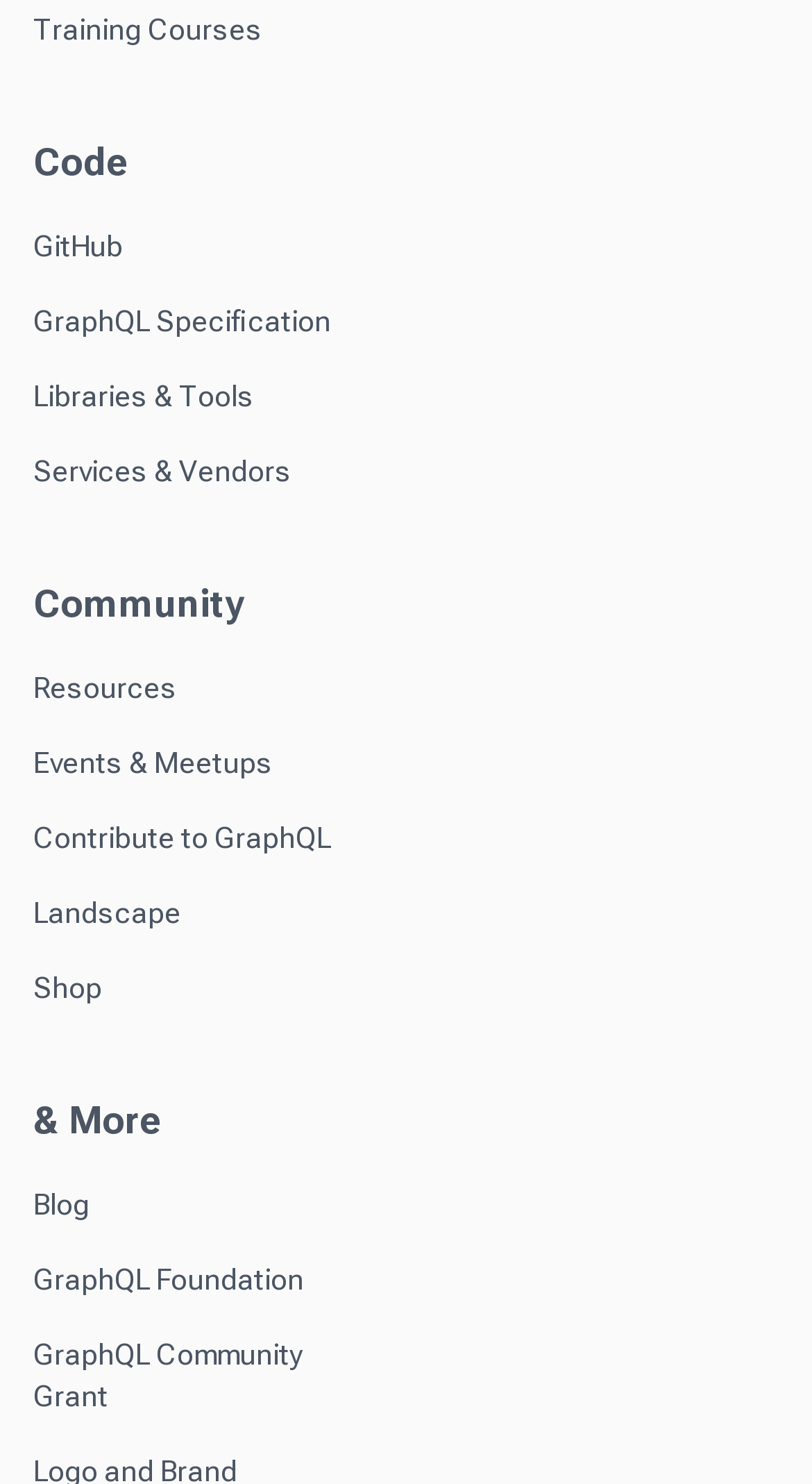Answer briefly with one word or phrase:
What is the first link under the 'Code' heading?

Training Courses